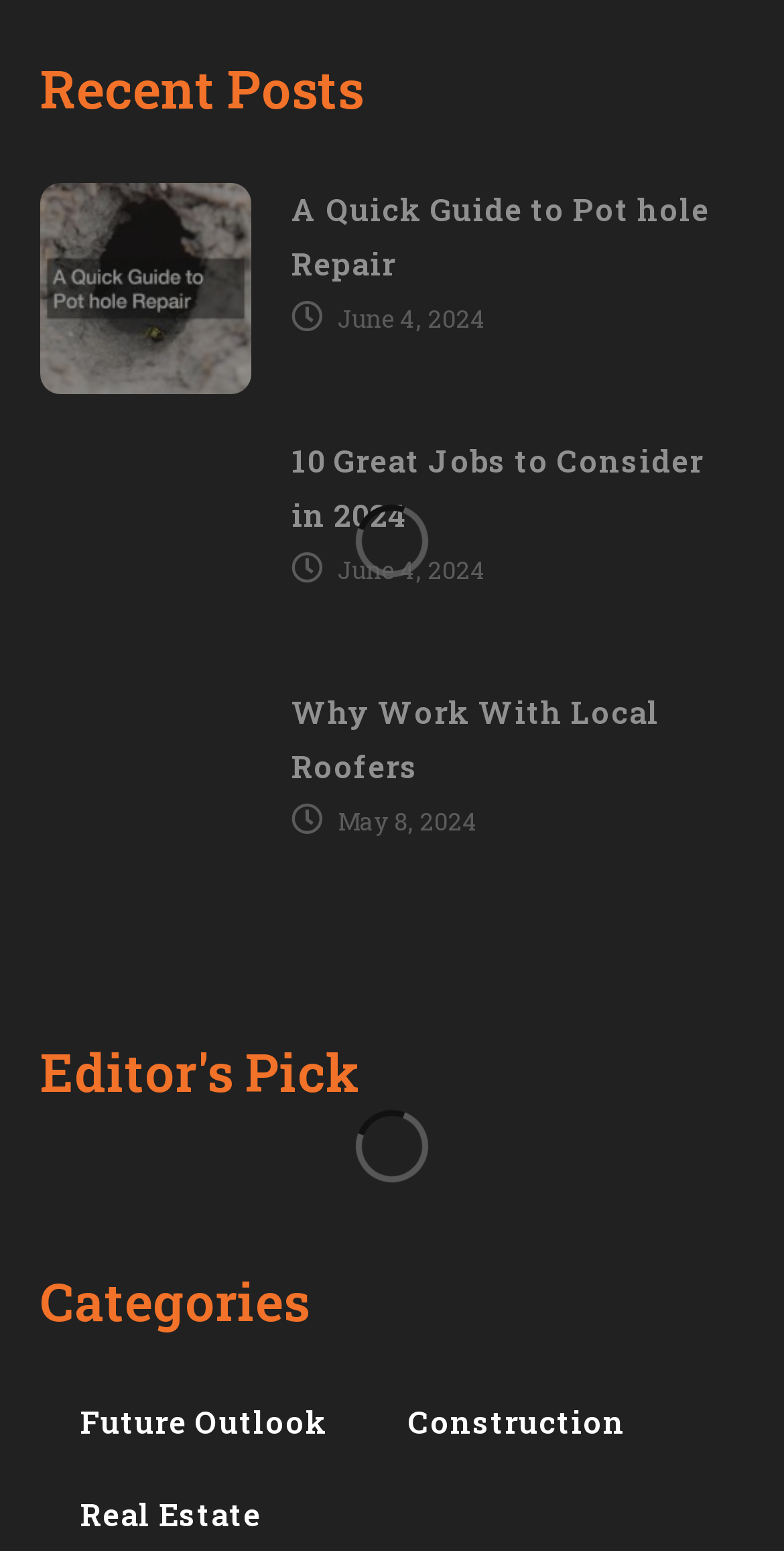How many categories are listed?
Answer briefly with a single word or phrase based on the image.

2